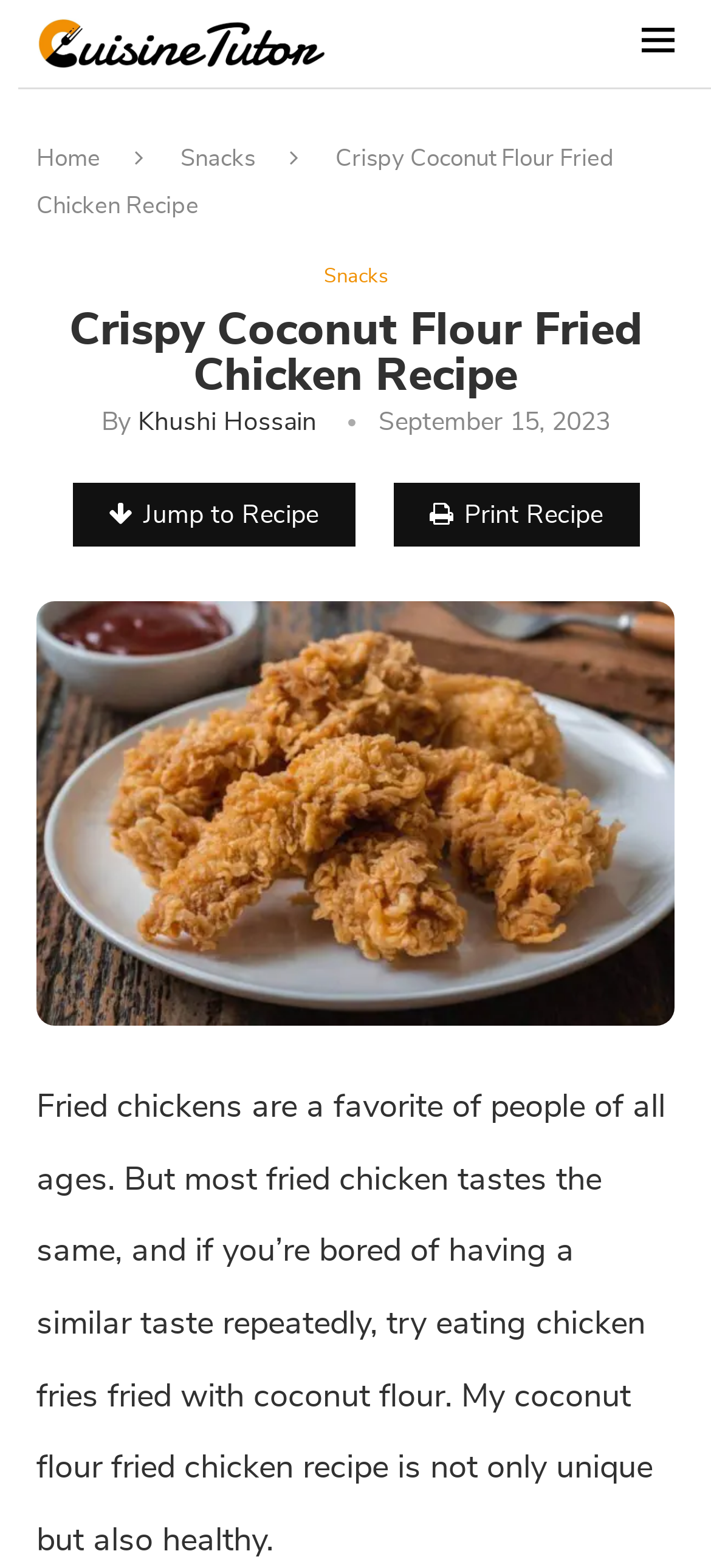Provide the bounding box coordinates of the HTML element this sentence describes: "Khushi Hossain". The bounding box coordinates consist of four float numbers between 0 and 1, i.e., [left, top, right, bottom].

[0.194, 0.261, 0.445, 0.278]